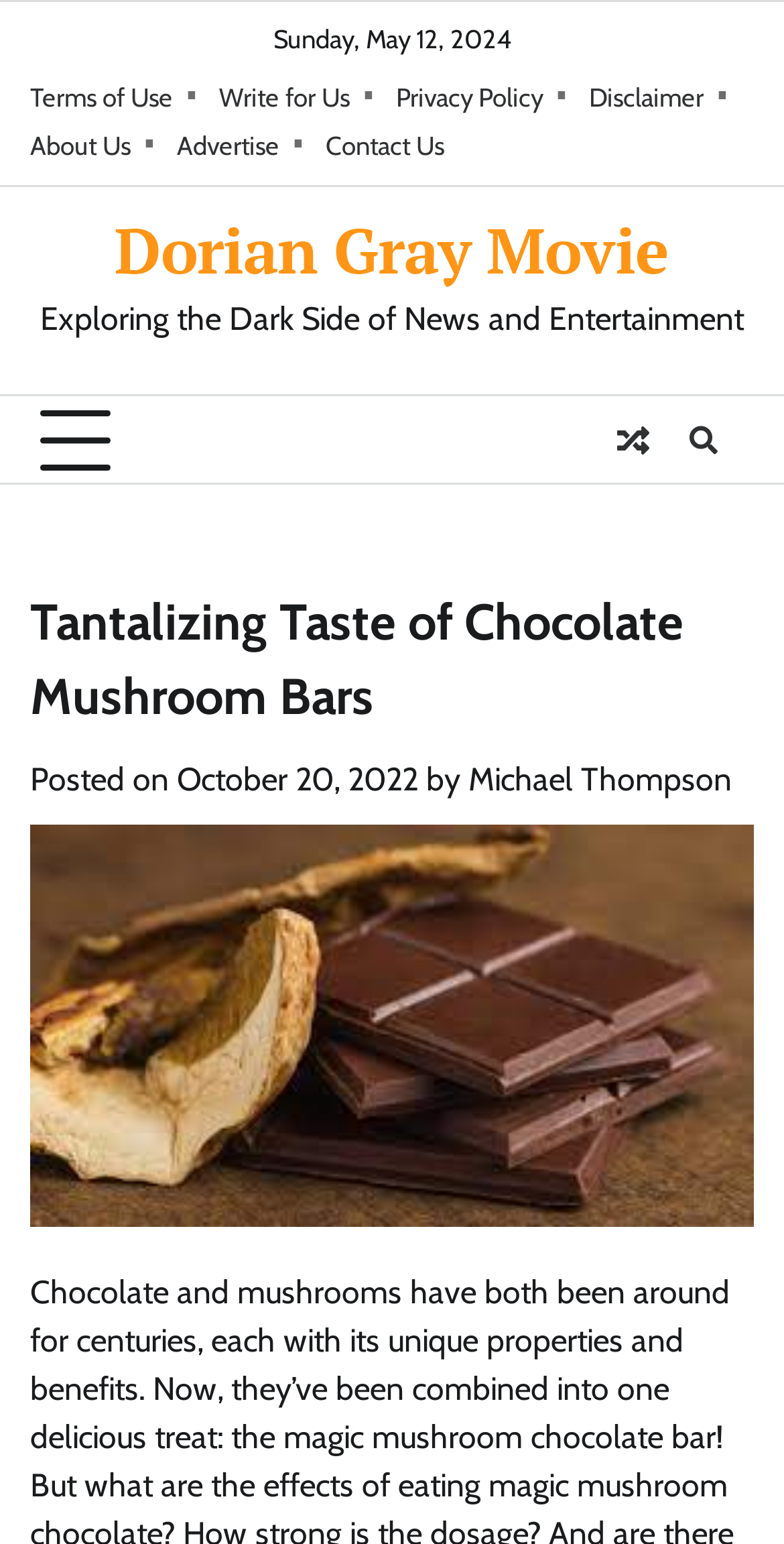What is the title or heading displayed on the webpage?

Tantalizing Taste of Chocolate Mushroom Bars